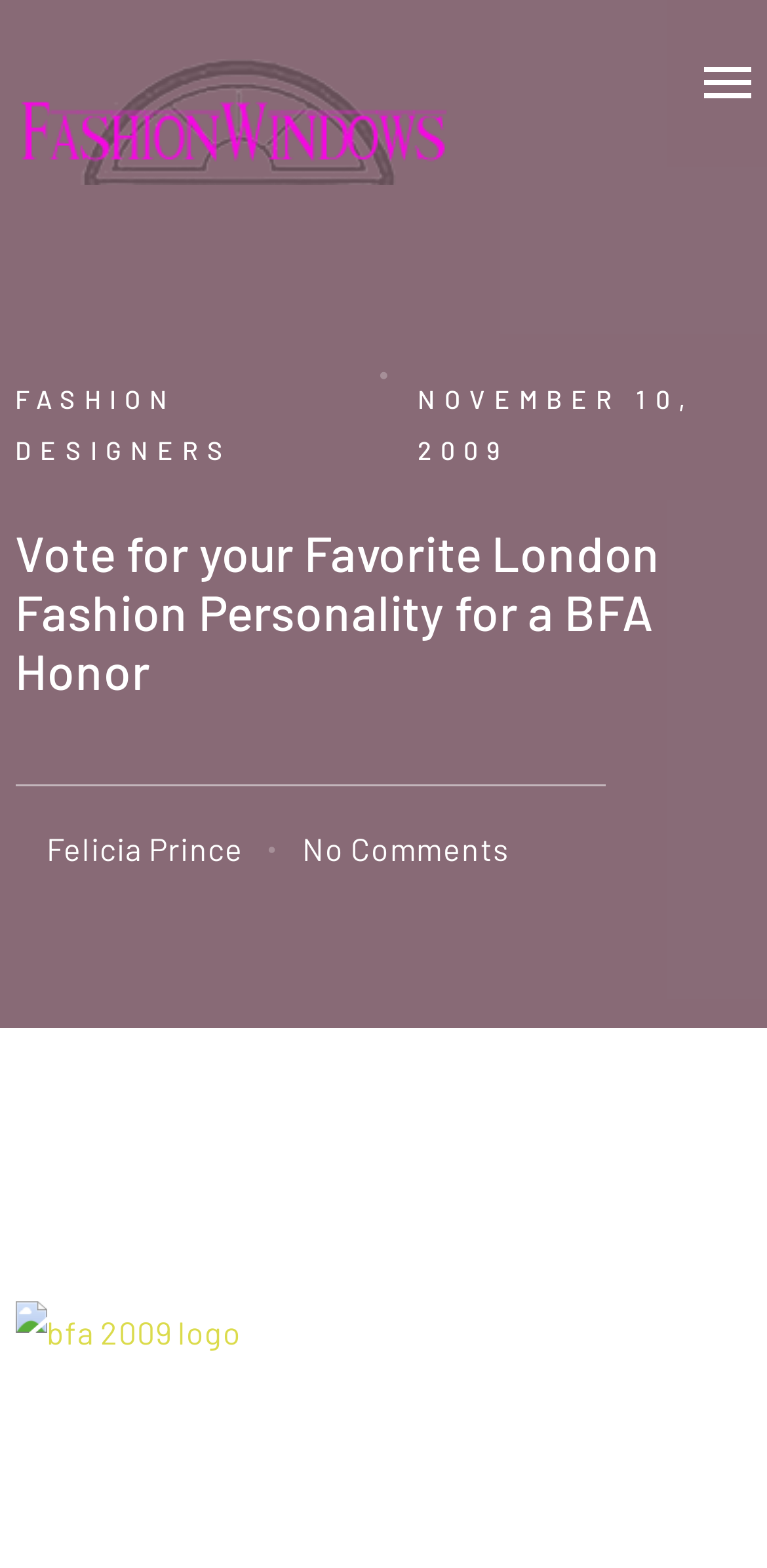Using the element description: "alt="FashionWindows Network"", determine the bounding box coordinates. The coordinates should be in the format [left, top, right, bottom], with values between 0 and 1.

[0.02, 0.038, 0.594, 0.118]